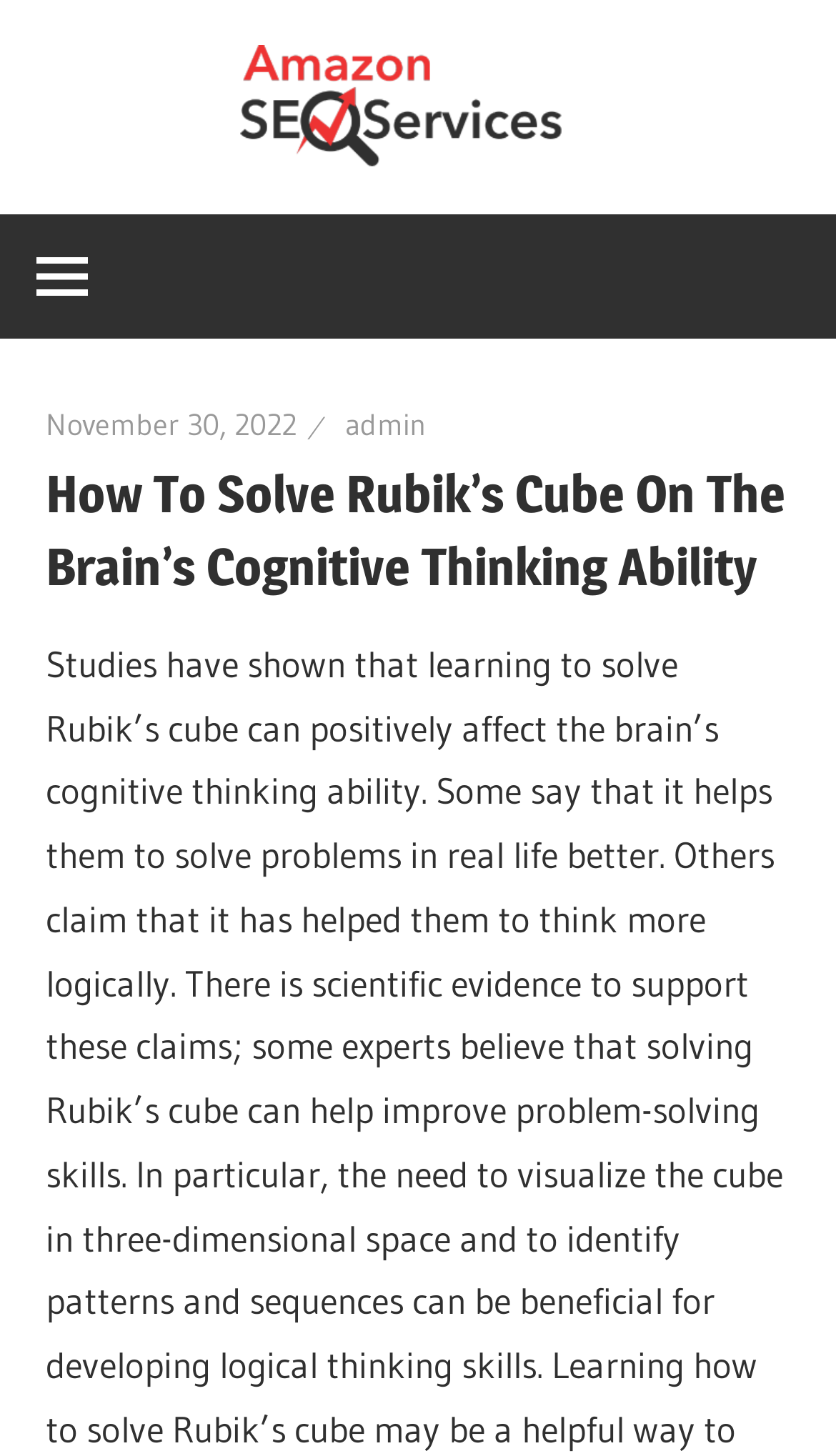Please analyze the image and provide a thorough answer to the question:
What is the date of the latest article?

I found the date of the latest article by looking at the header section of the webpage, where I saw a link with the text 'November 30, 2022' and a time element associated with it, indicating that it is the date of the latest article.